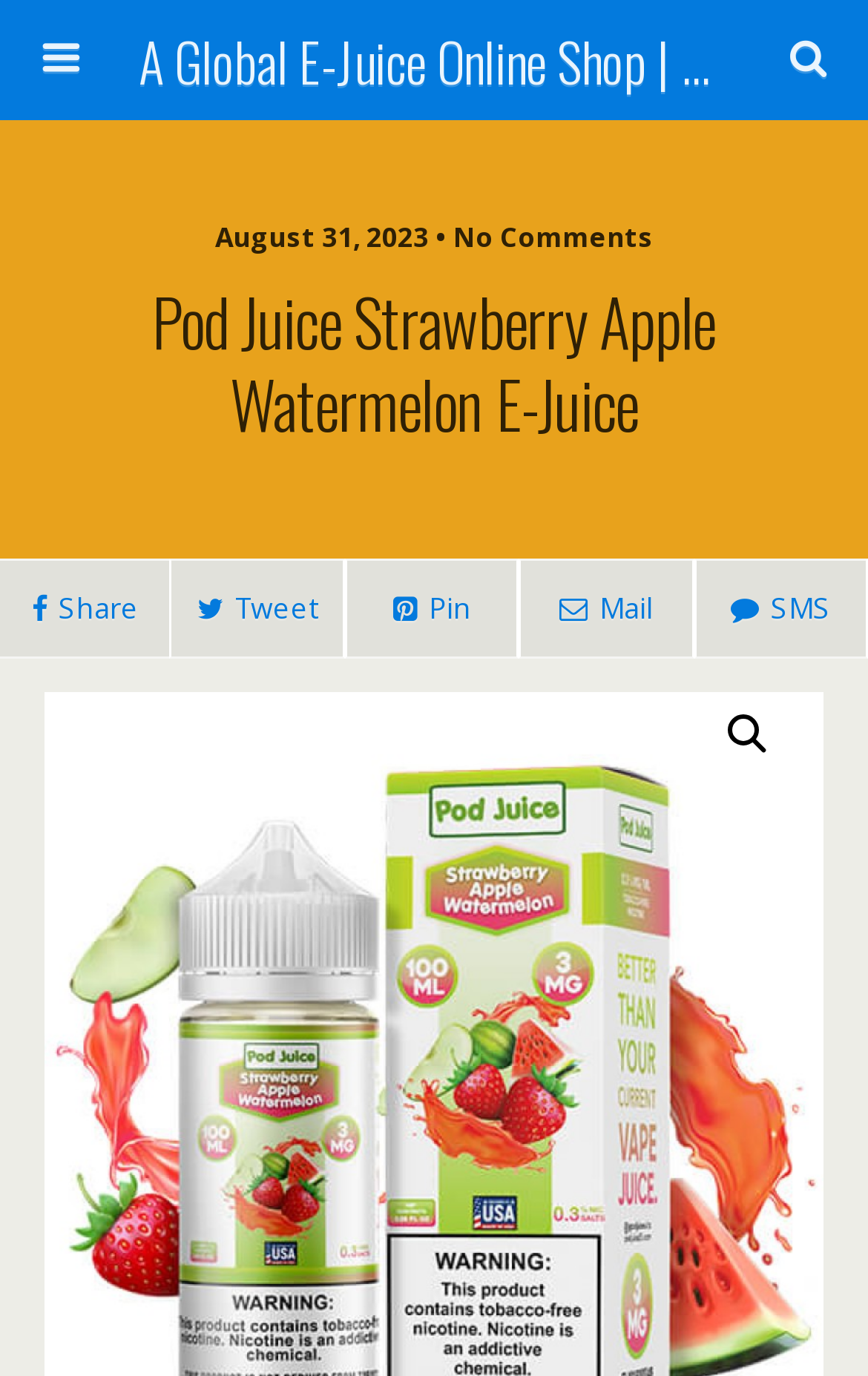Please give a succinct answer to the question in one word or phrase:
How many navigation links are at the top of the webpage?

1